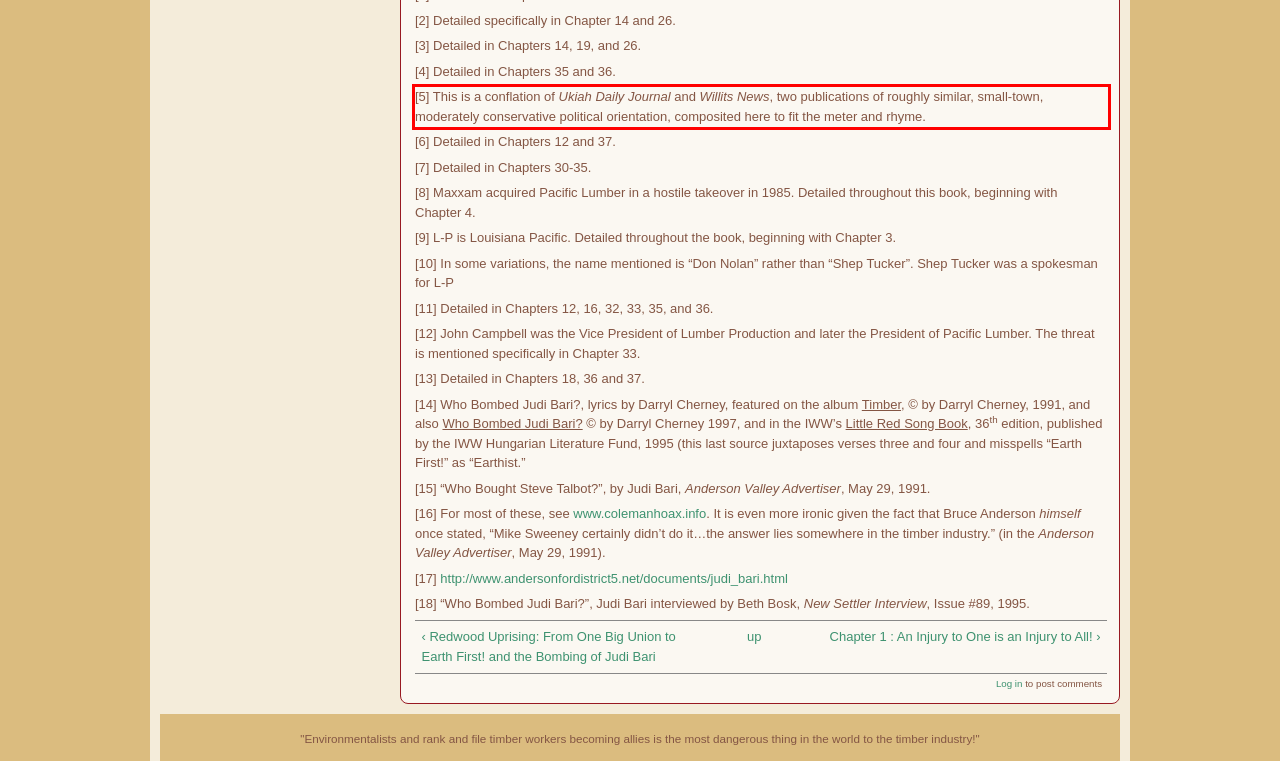You have a screenshot of a webpage, and there is a red bounding box around a UI element. Utilize OCR to extract the text within this red bounding box.

[5] This is a conflation of Ukiah Daily Journal and Willits News, two publications of roughly similar, small-town, moderately conservative political orientation, composited here to fit the meter and rhyme.